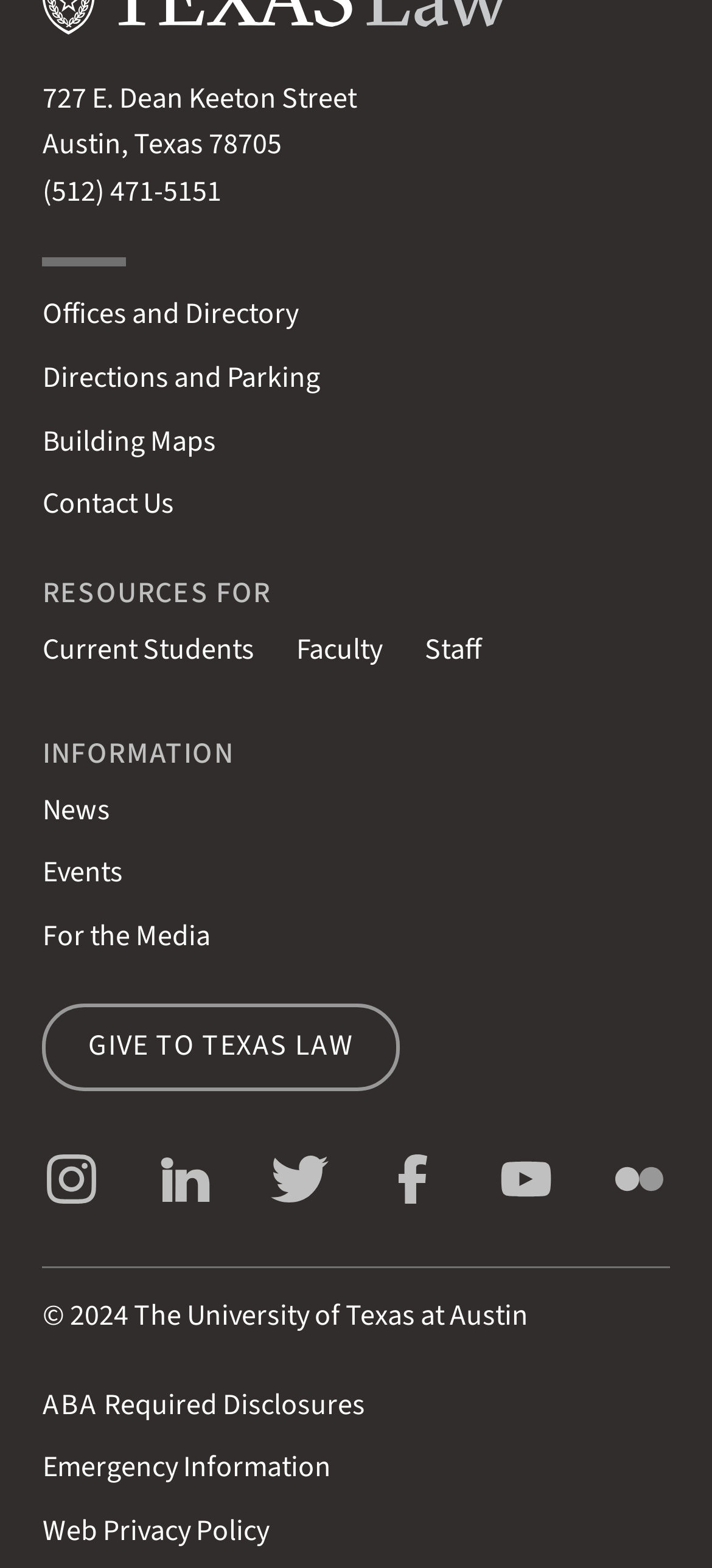Give a one-word or short phrase answer to this question: 
What social media platforms can you connect with Texas Law on?

Instagram, LinkedIn, Twitter, Facebook, YouTube, Flickr